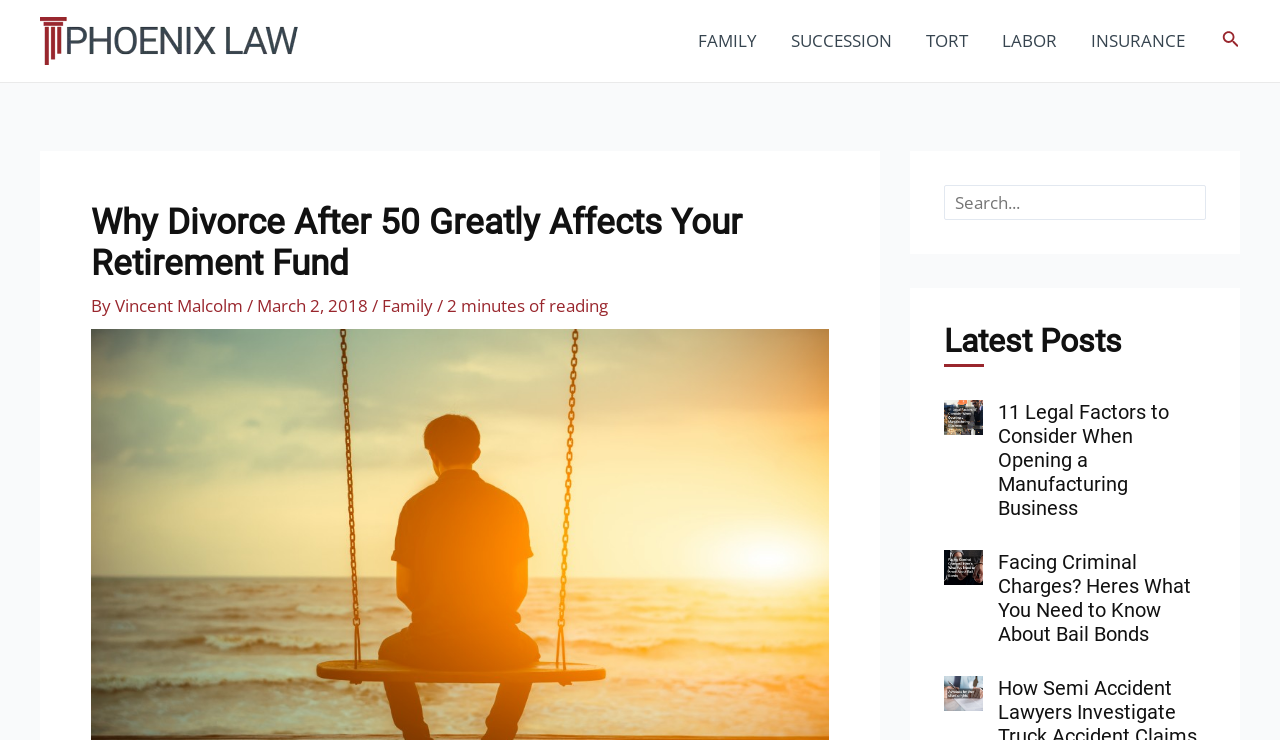Please specify the bounding box coordinates of the clickable region to carry out the following instruction: "Search for something". The coordinates should be four float numbers between 0 and 1, in the format [left, top, right, bottom].

[0.738, 0.25, 0.942, 0.297]